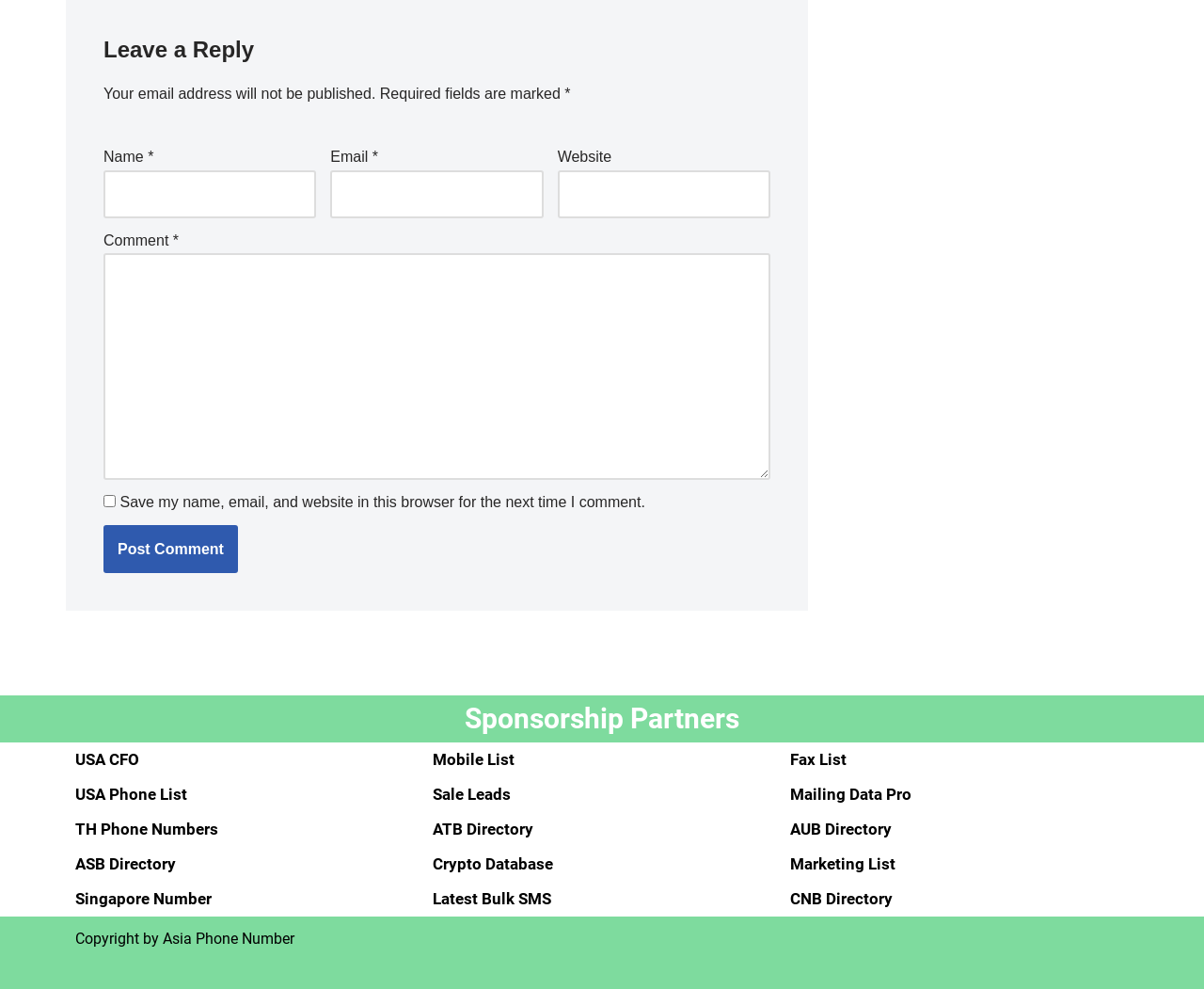From the given element description: "USA Phone List", find the bounding box for the UI element. Provide the coordinates as four float numbers between 0 and 1, in the order [left, top, right, bottom].

[0.062, 0.794, 0.155, 0.813]